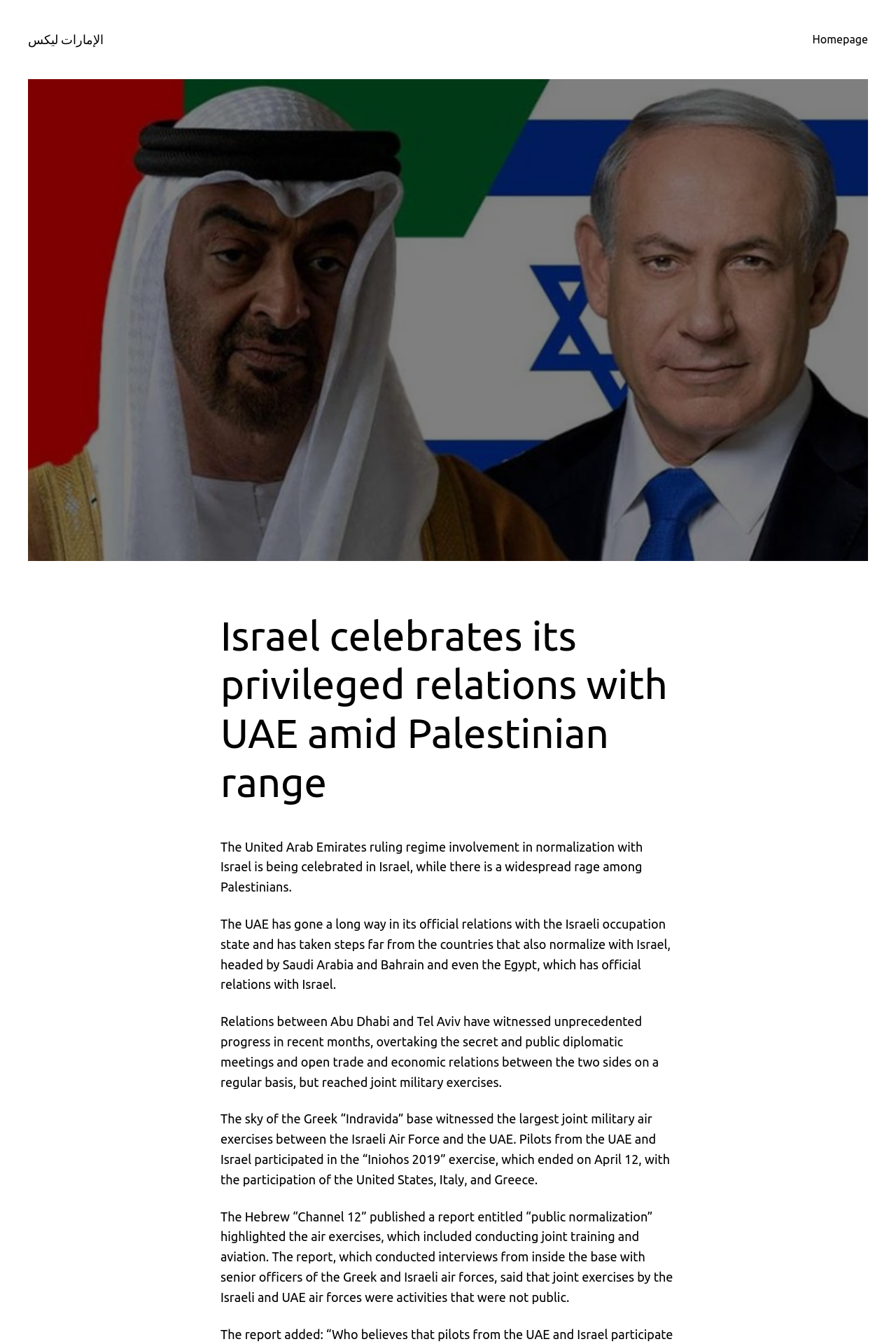Extract the primary header of the webpage and generate its text.

Israel celebrates its privileged relations with UAE amid Palestinian range